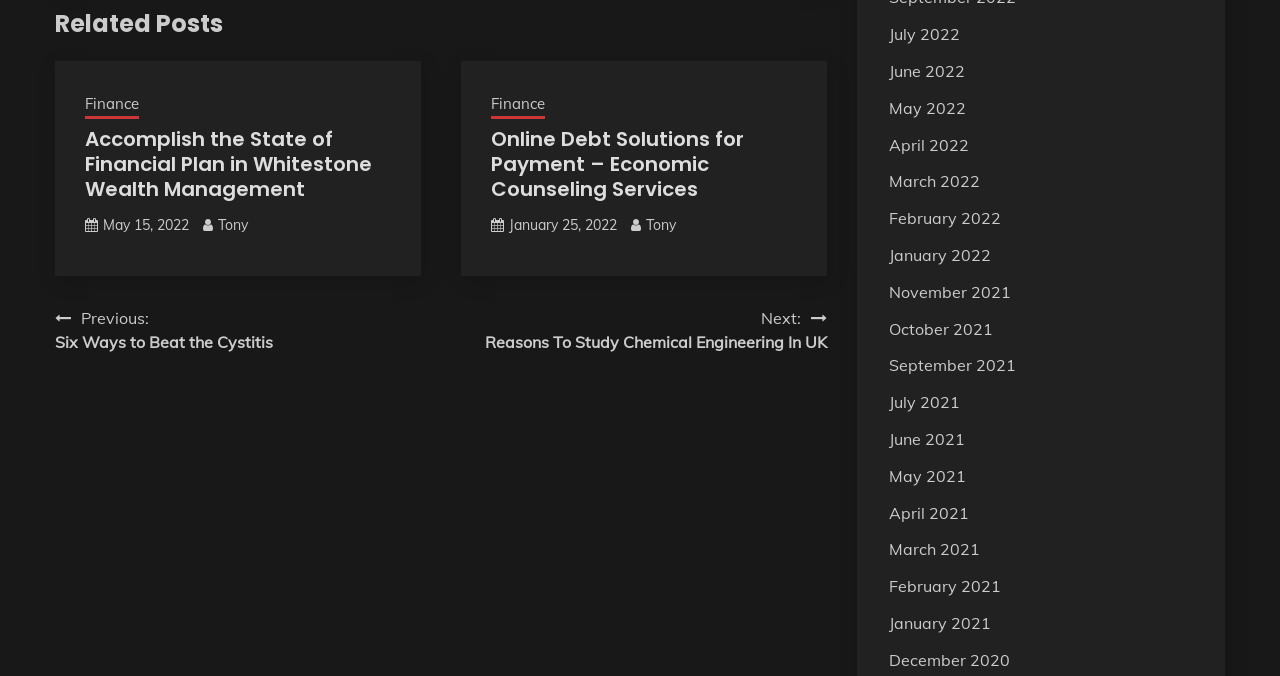Please provide a short answer using a single word or phrase for the question:
How many posts are listed on this page?

2